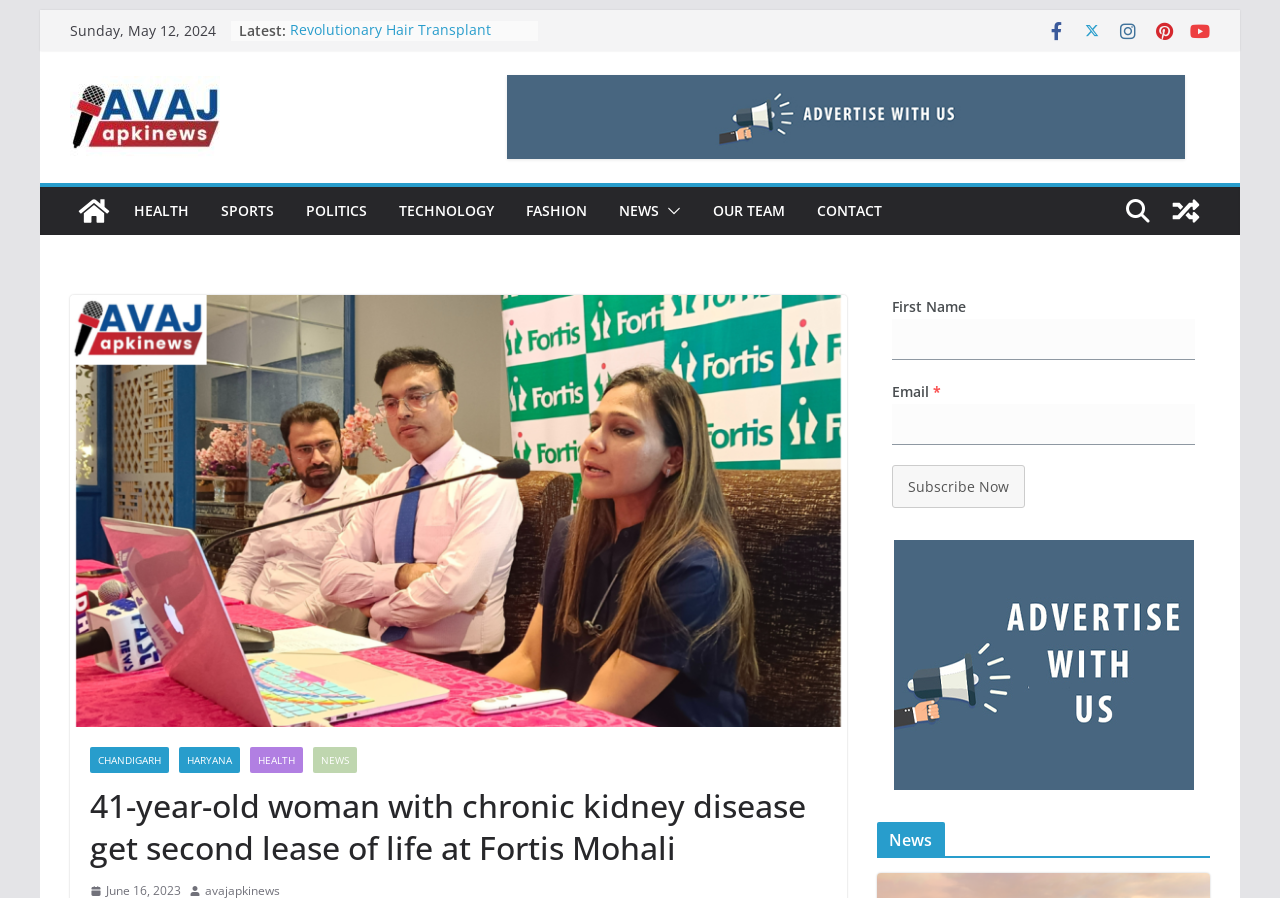How many social media links are there?
Observe the image and answer the question with a one-word or short phrase response.

5